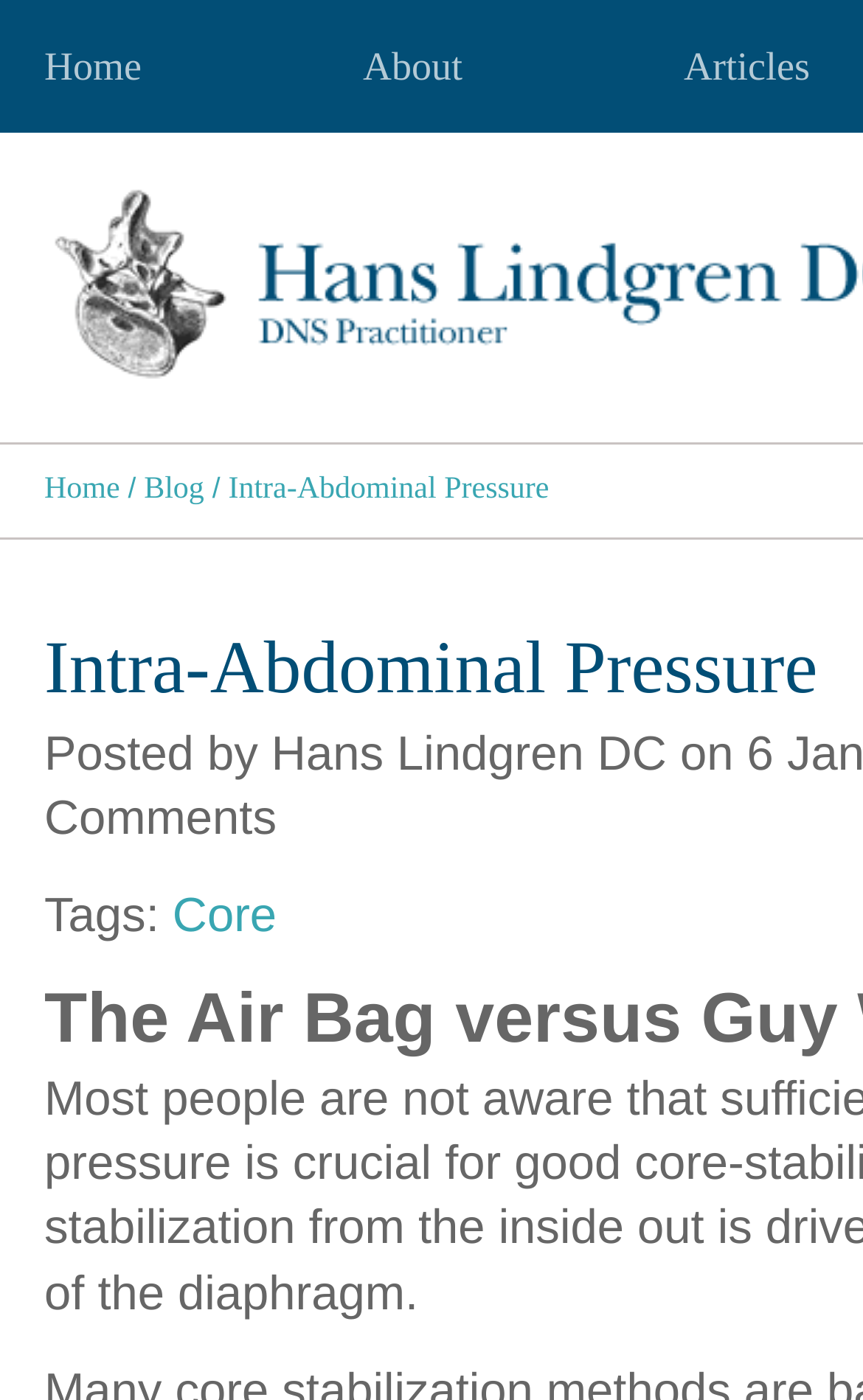Create a detailed summary of all the visual and textual information on the webpage.

The webpage is titled "Intra-Abdominal Pressure » Hans Lindgren DC" and appears to be a personal or professional website. At the top, there are three main navigation links: "Home", "About", and "Articles", which are positioned horizontally across the page. 

Below these main links, there is a secondary navigation section with four links: "Home", a separator, "Blog", and "Intra-Abdominal Pressure". The "Intra-Abdominal Pressure" link has a dropdown or submenu section that contains a "Tags:" label and a link to "Core". 

The overall layout of the webpage suggests that it may be a blog or informational website focused on the topic of intra-abdominal pressure, with the main navigation links providing access to different sections of the site.